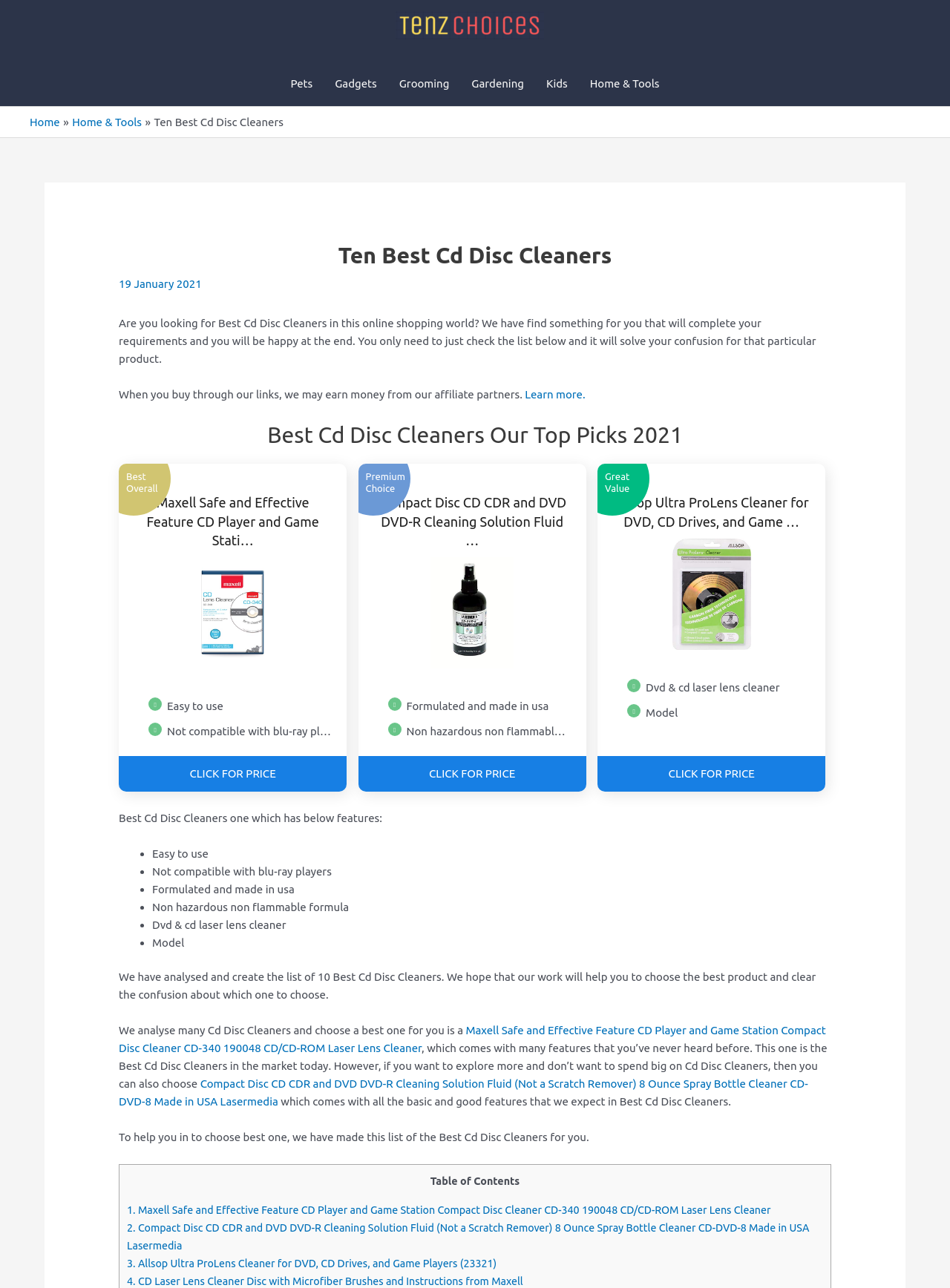Locate the bounding box coordinates of the area where you should click to accomplish the instruction: "Click on the '1. Maxell Safe and Effective Feature CD Player and Game Station Compact Disc Cleaner CD-340 190048 CD/CD-ROM Laser Lens Cleaner' link".

[0.134, 0.935, 0.811, 0.944]